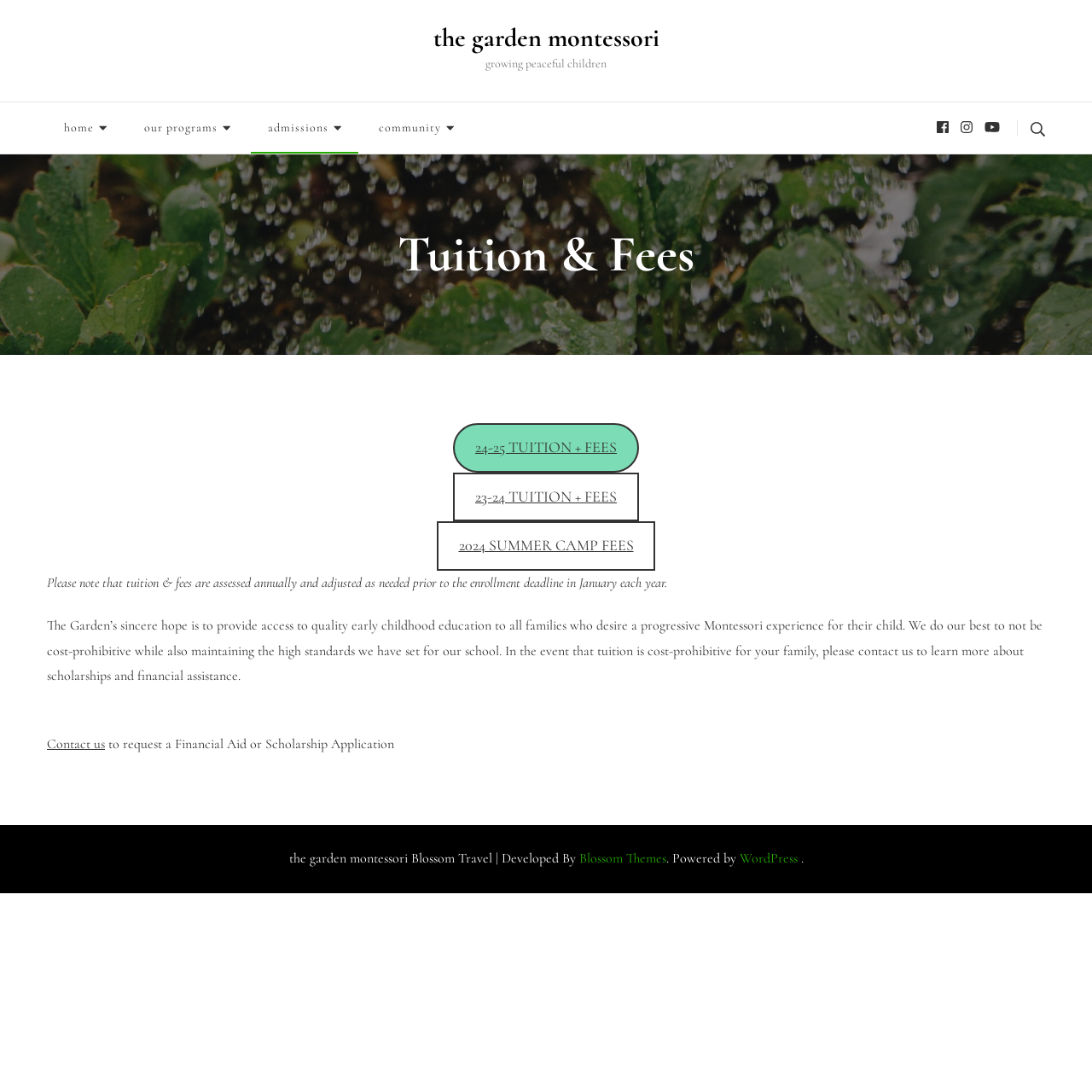Based on the image, give a detailed response to the question: What is the relationship between 'Tuition & Fees' and 'admissions'?

I found the answer by looking at the navigation menu, which lists 'admissions' and 'Tuition & Fees' as separate but related items. This suggests that 'Tuition & Fees' is a key aspect of the enrollment process.